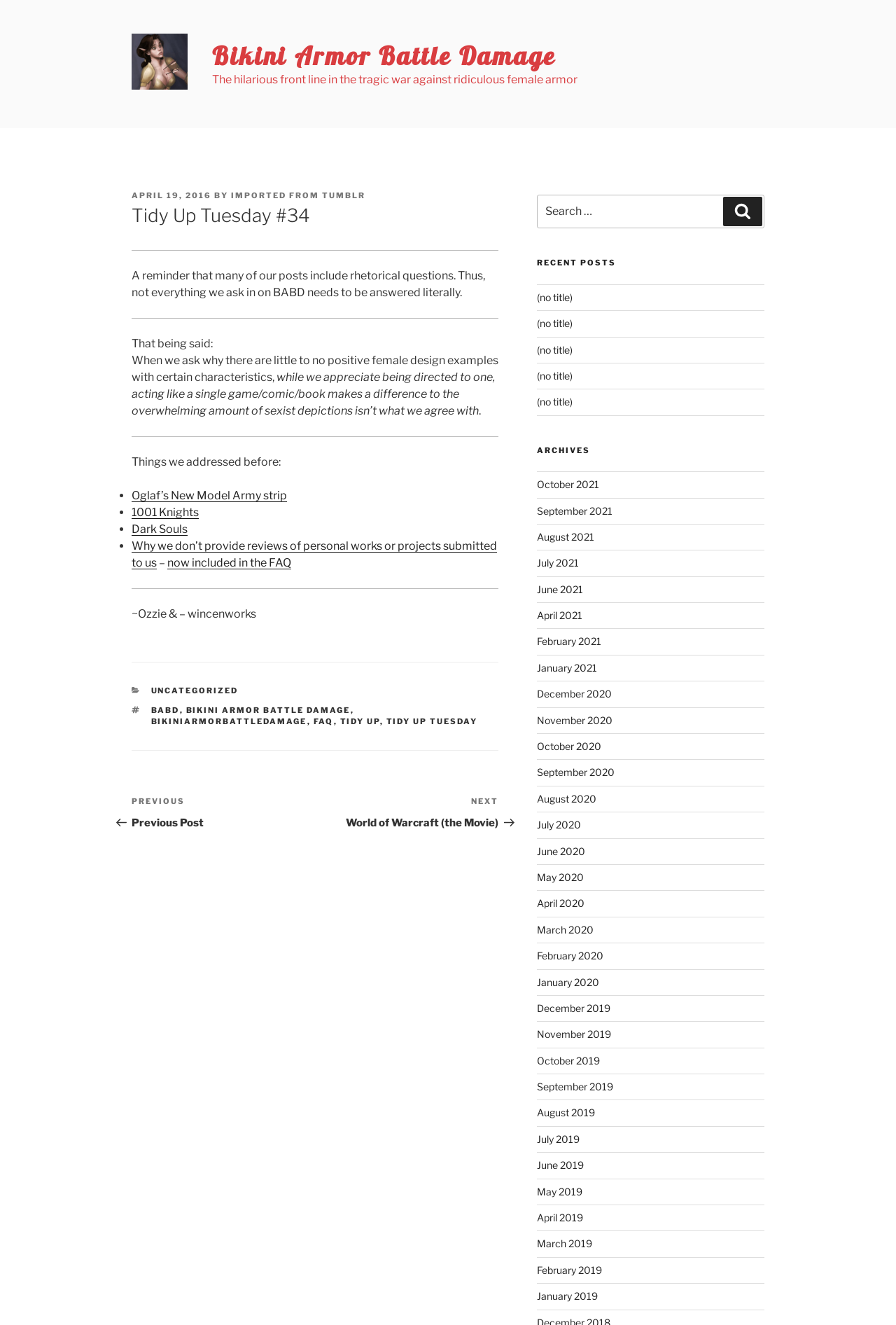What is the topic of the post?
Provide a concise answer using a single word or phrase based on the image.

Bikini Armor Battle Damage